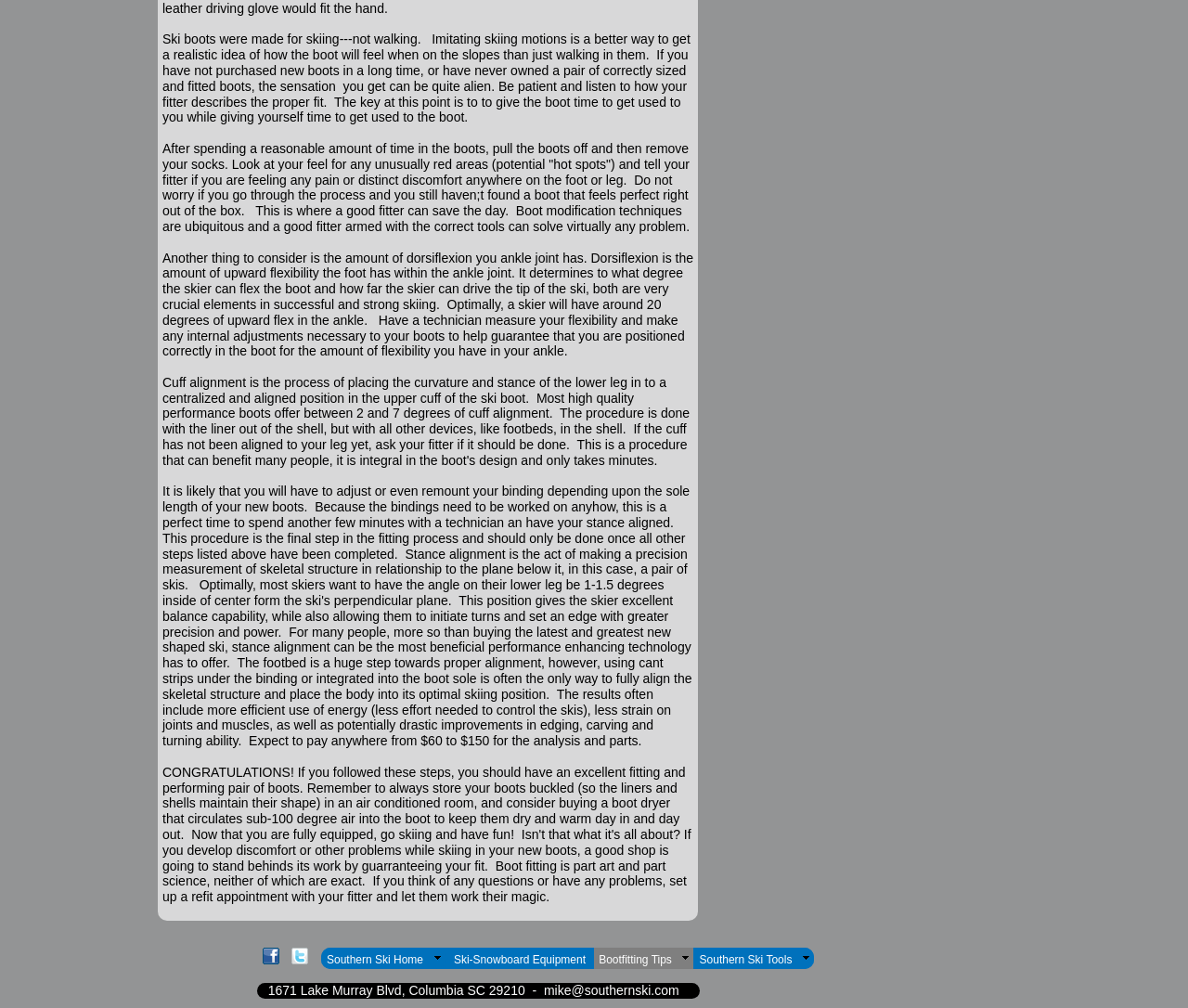Using the information from the screenshot, answer the following question thoroughly:
What is the purpose of removing socks after trying on ski boots?

The webpage instructs the reader to remove their socks after trying on ski boots to look for any unusually red areas, or 'hot spots', which could indicate discomfort or pain, and to inform the fitter of any issues.